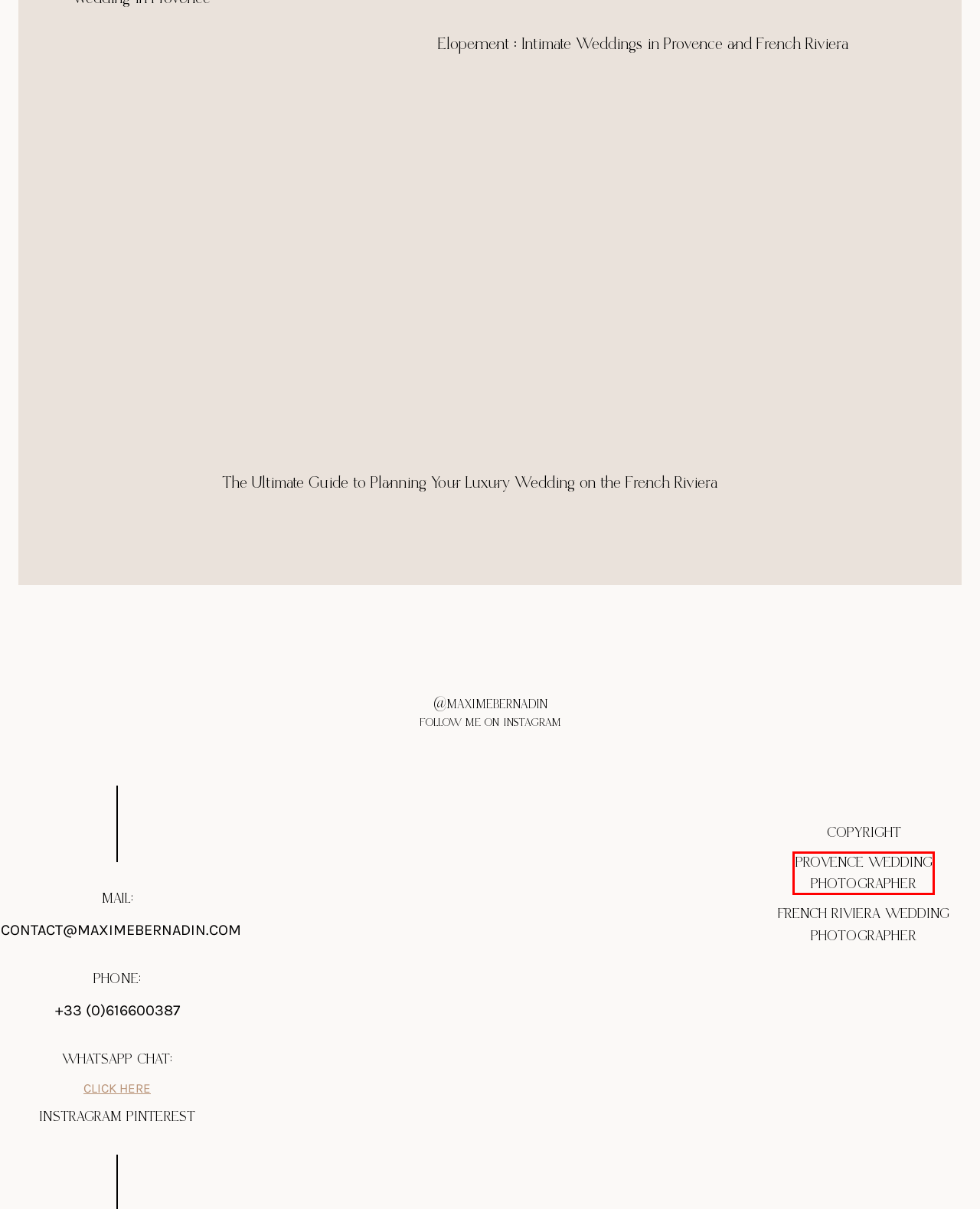Analyze the given webpage screenshot and identify the UI element within the red bounding box. Select the webpage description that best matches what you expect the new webpage to look like after clicking the element. Here are the candidates:
A. Provence Wedding Photographer - Maxime Bernadin
B. Château Castellaras
C. Wedding Portfolio - Maxime Bernadin
D. Best Michelin-starred restaurants for a wedding in Provence - Maxime Bernadin
E. Elopement : Intimate Weddings in Provence and French Riviera - Maxime Bernadin
F. Bastide du Roy - Mariages & événements professionnels à Antibes, Côte d'Azur
G. The Ultimate Guide to Planning Your Luxury Wedding on the French Riviera - Maxime Bernadin
H. French Riviera Wedding Photographer - Maxime Bernadin

A